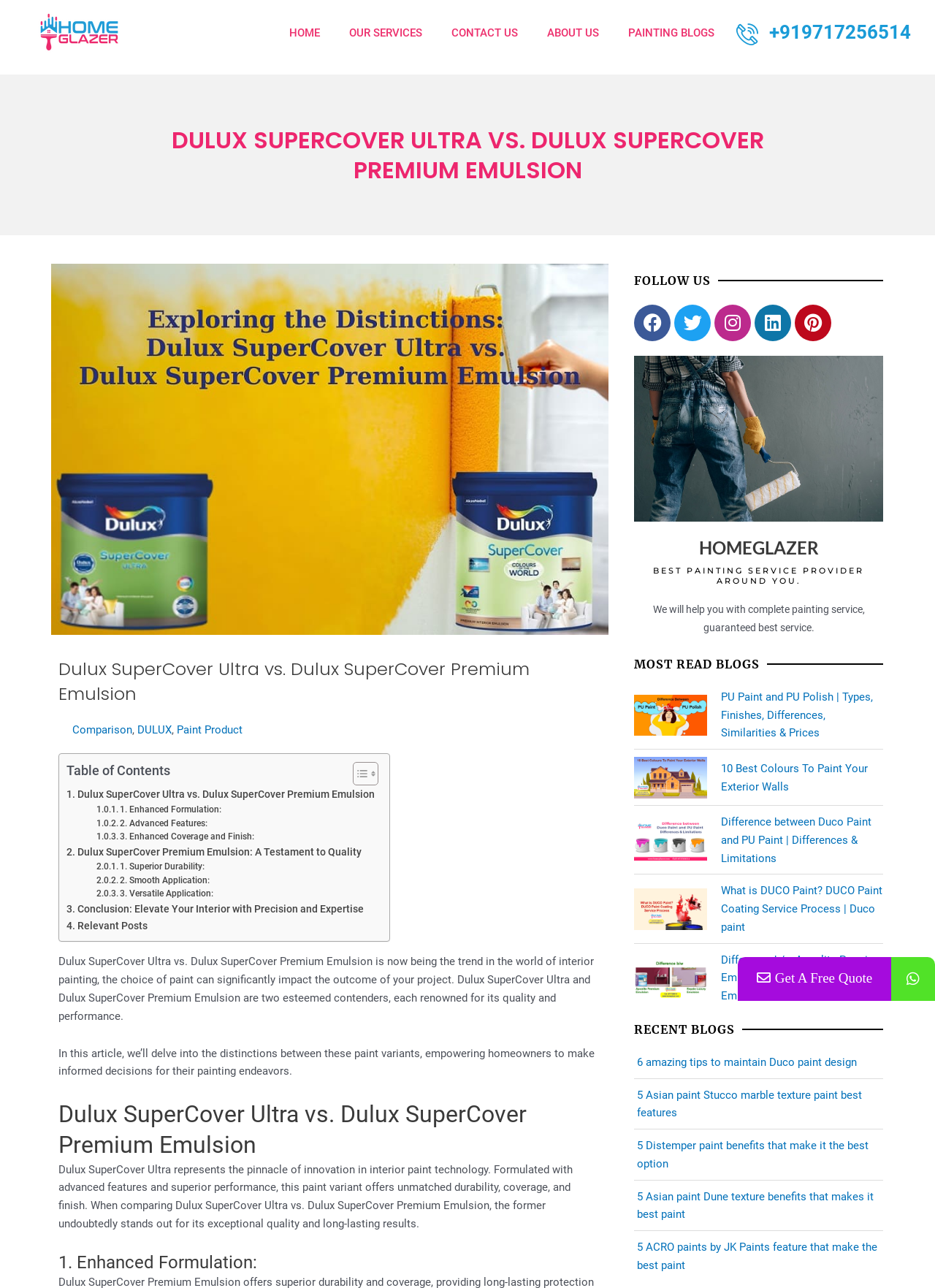Identify the headline of the webpage and generate its text content.

DULUX SUPERCOVER ULTRA VS. DULUX SUPERCOVER PREMIUM EMULSION